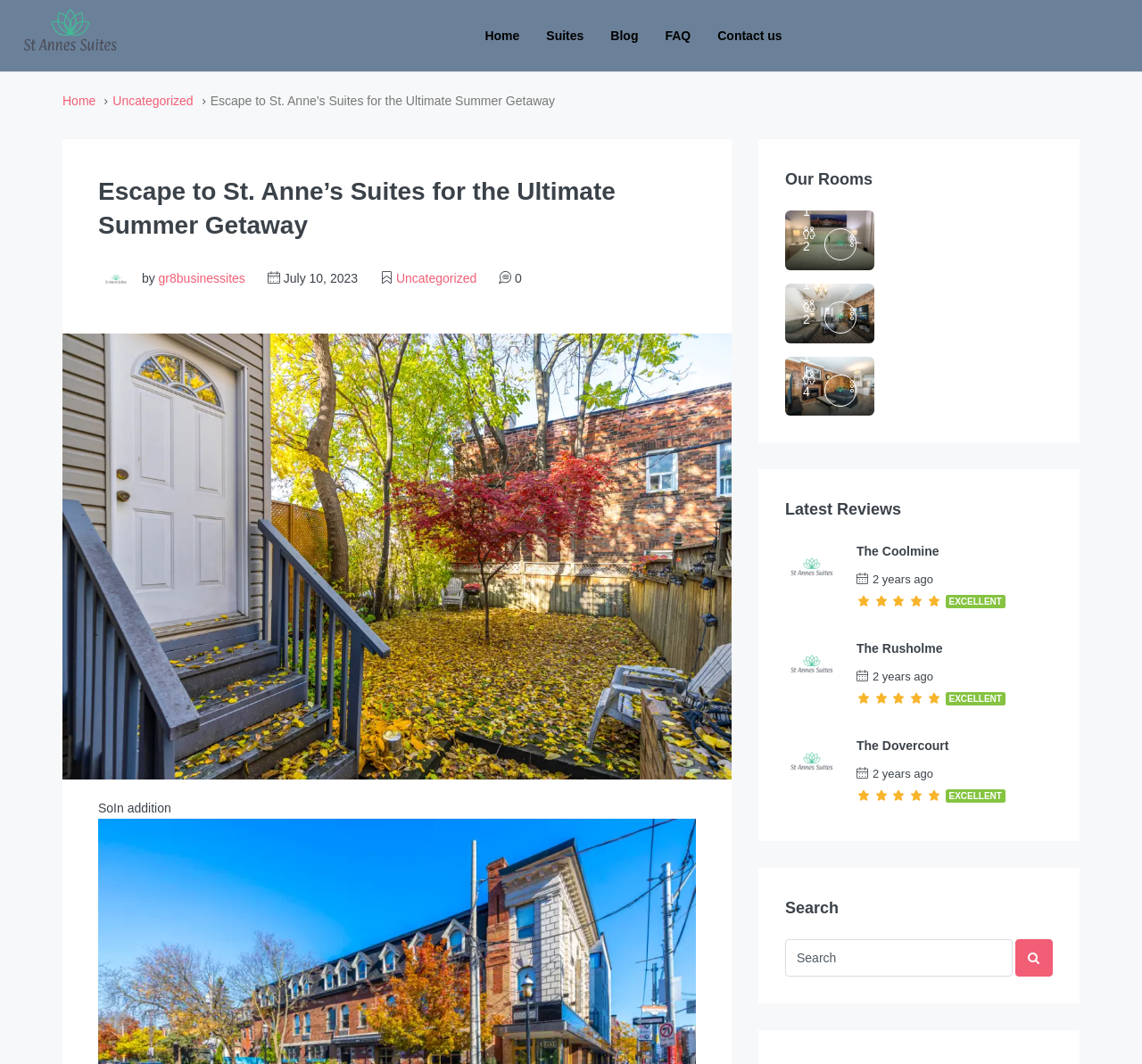What is the purpose of the search bar at the bottom of the webpage?
Please provide a detailed and thorough answer to the question.

The search bar at the bottom of the webpage with ID 404 is used for searching, as indicated by the textbox with ID 2548 and the button with ID 2549.